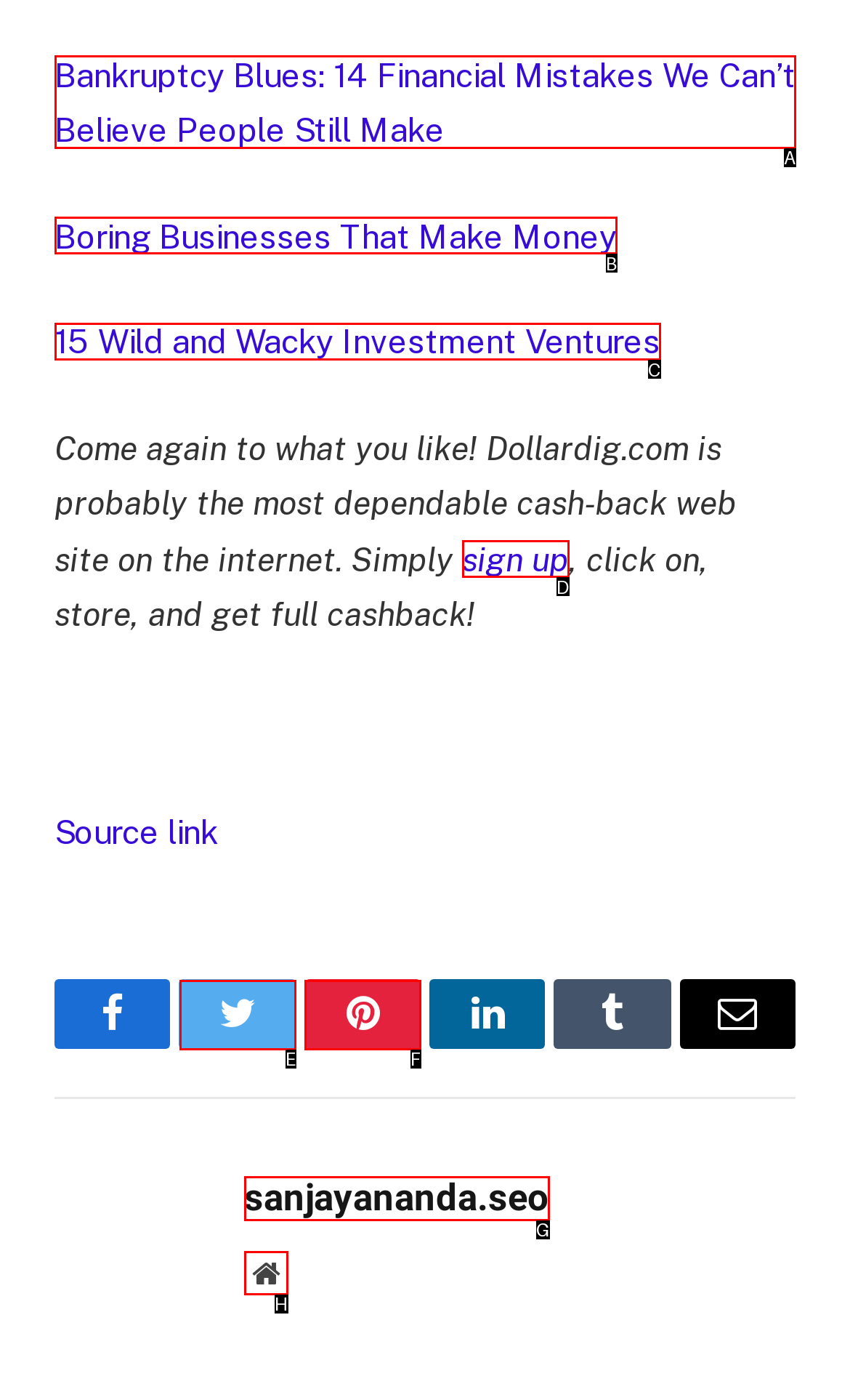Determine the option that best fits the description: sign up
Reply with the letter of the correct option directly.

D